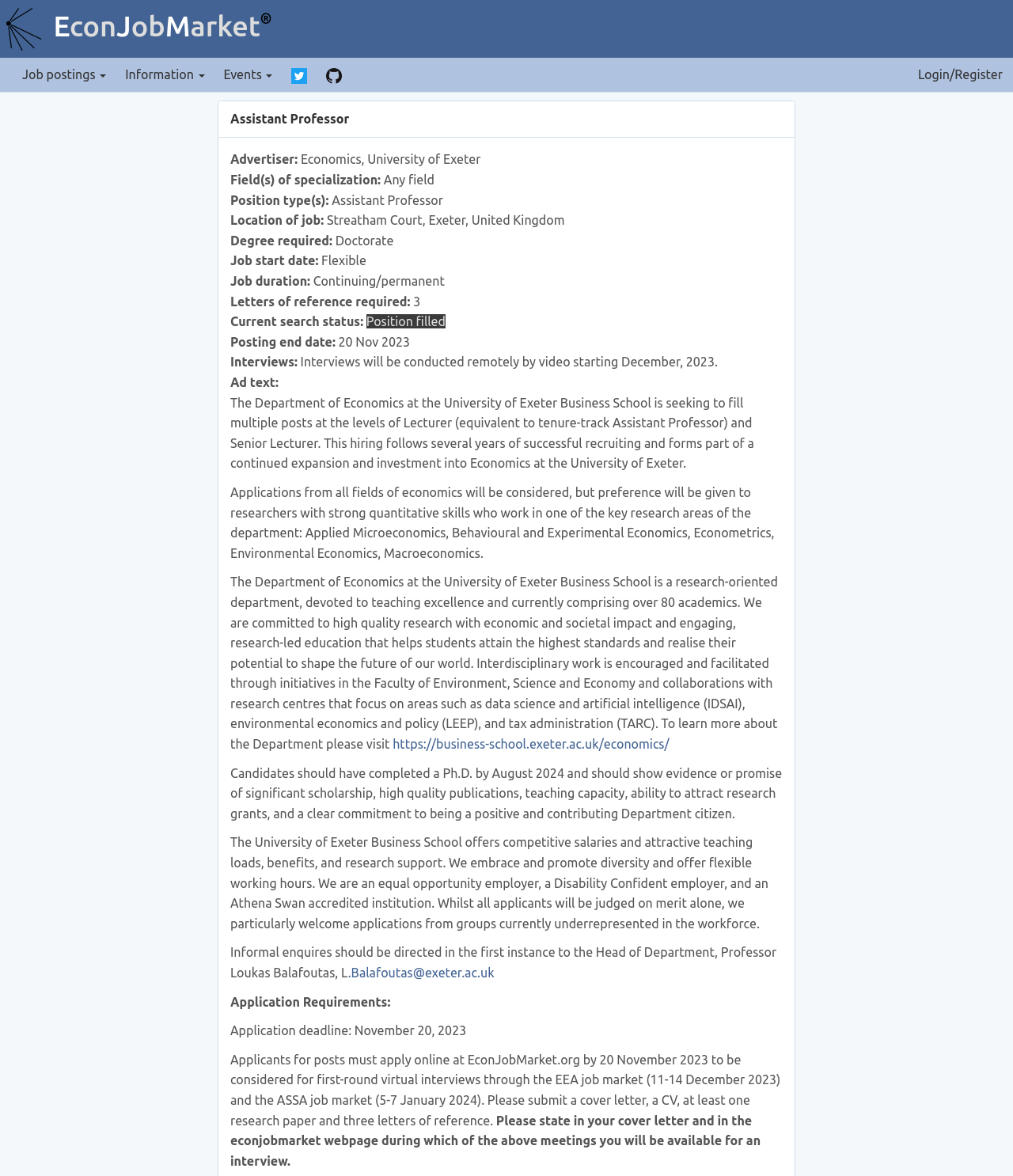Given the description of the UI element: "Job postings", predict the bounding box coordinates in the form of [left, top, right, bottom], with each value being a float between 0 and 1.

[0.012, 0.049, 0.114, 0.077]